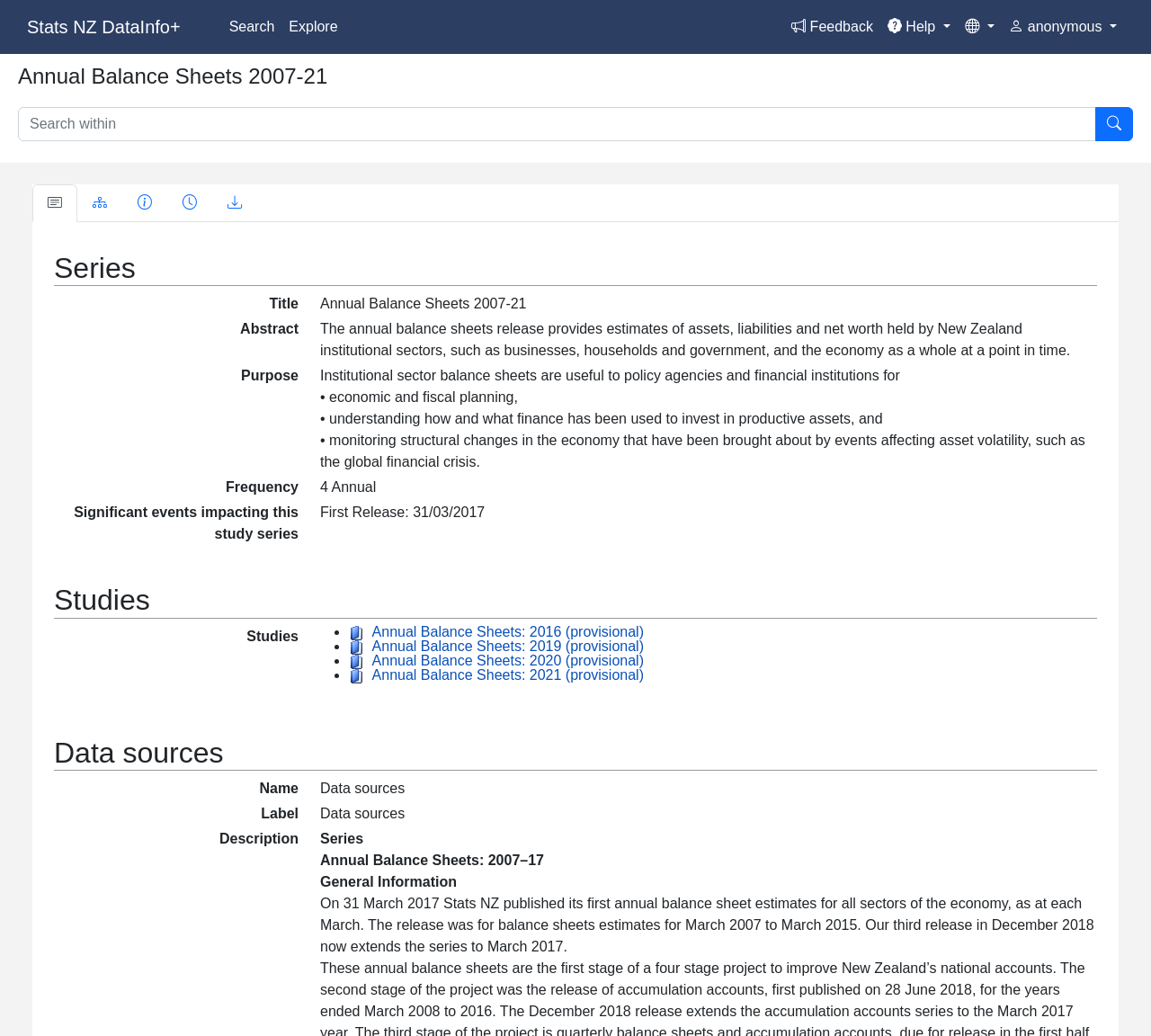Please predict the bounding box coordinates of the element's region where a click is necessary to complete the following instruction: "Click on Explore". The coordinates should be represented by four float numbers between 0 and 1, i.e., [left, top, right, bottom].

[0.245, 0.009, 0.3, 0.043]